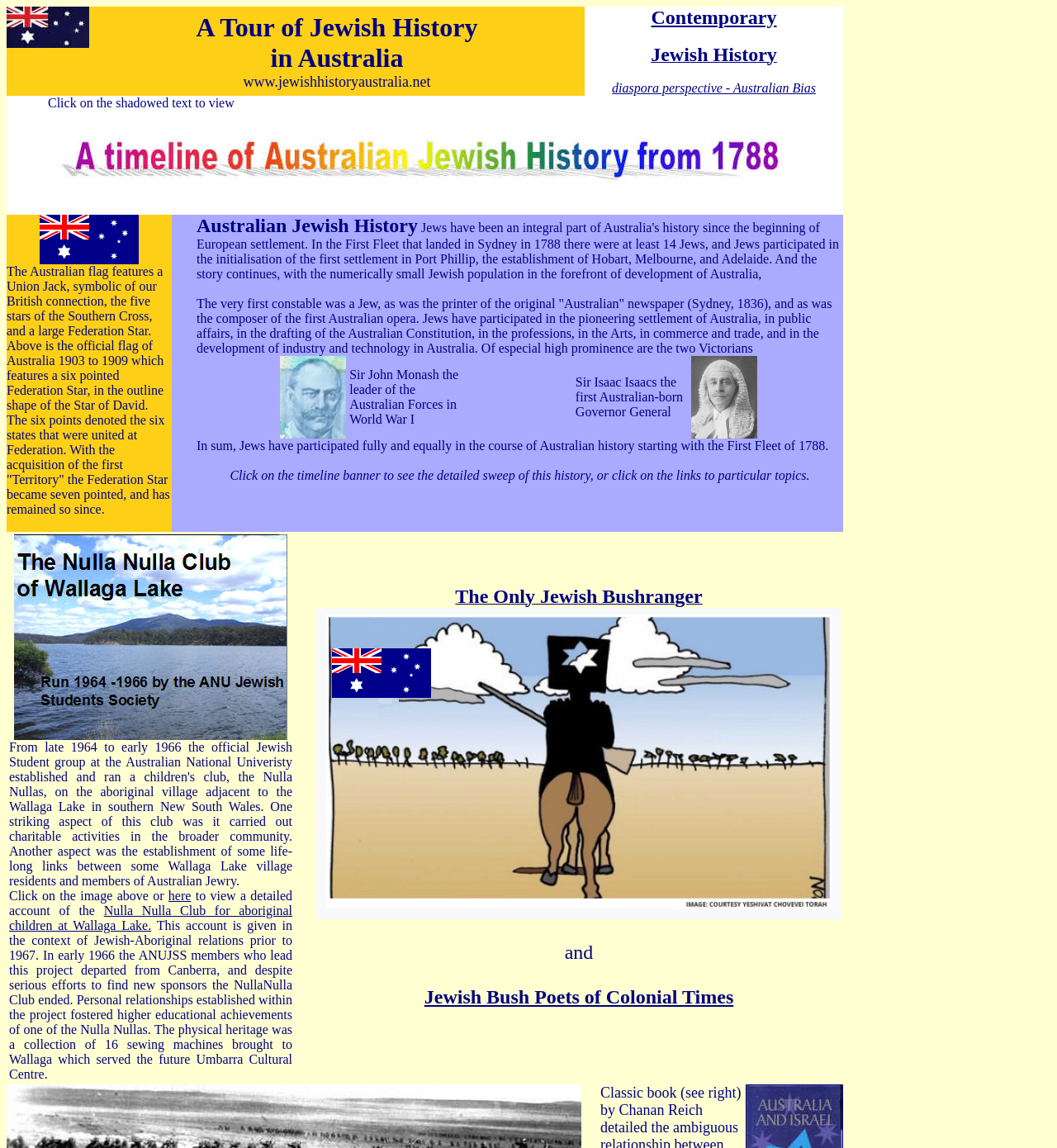Who led the Australian Forces in World War I?
Look at the image and provide a short answer using one word or a phrase.

Sir John Monash